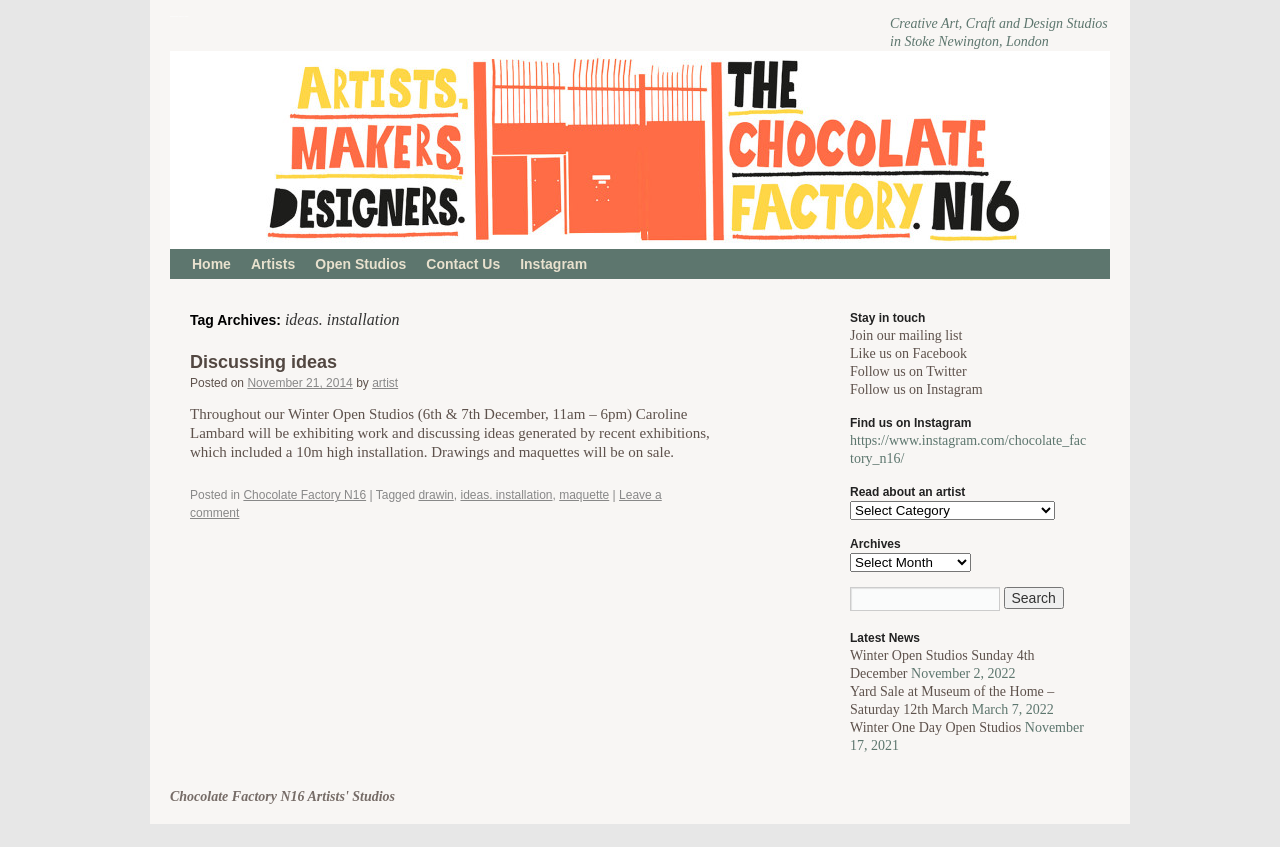Locate the bounding box coordinates of the item that should be clicked to fulfill the instruction: "Follow the 'Discussing ideas' link".

[0.148, 0.416, 0.263, 0.439]